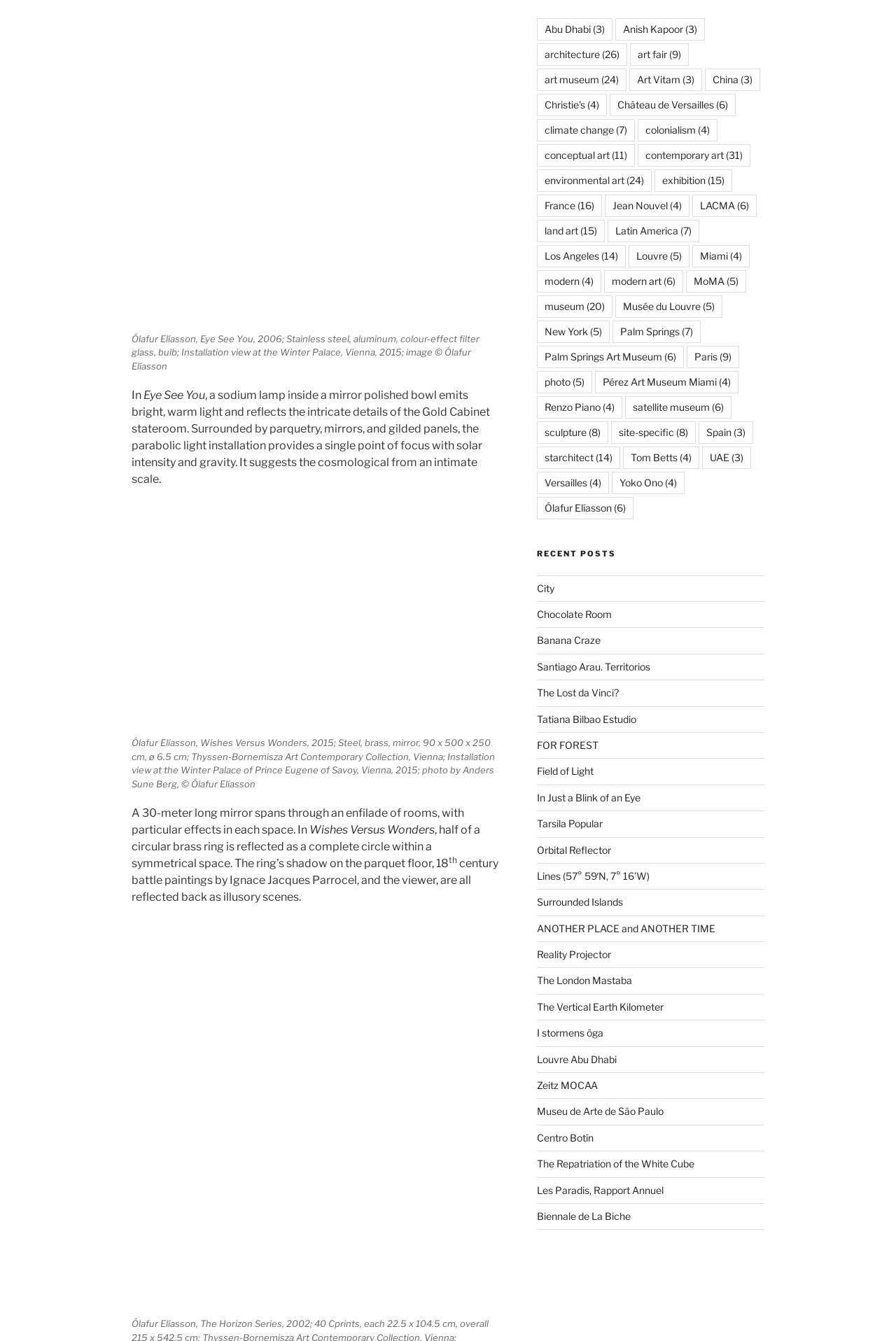Indicate the bounding box coordinates of the element that needs to be clicked to satisfy the following instruction: "Visit the Sblur Marketing website". The coordinates should be four float numbers between 0 and 1, i.e., [left, top, right, bottom].

None